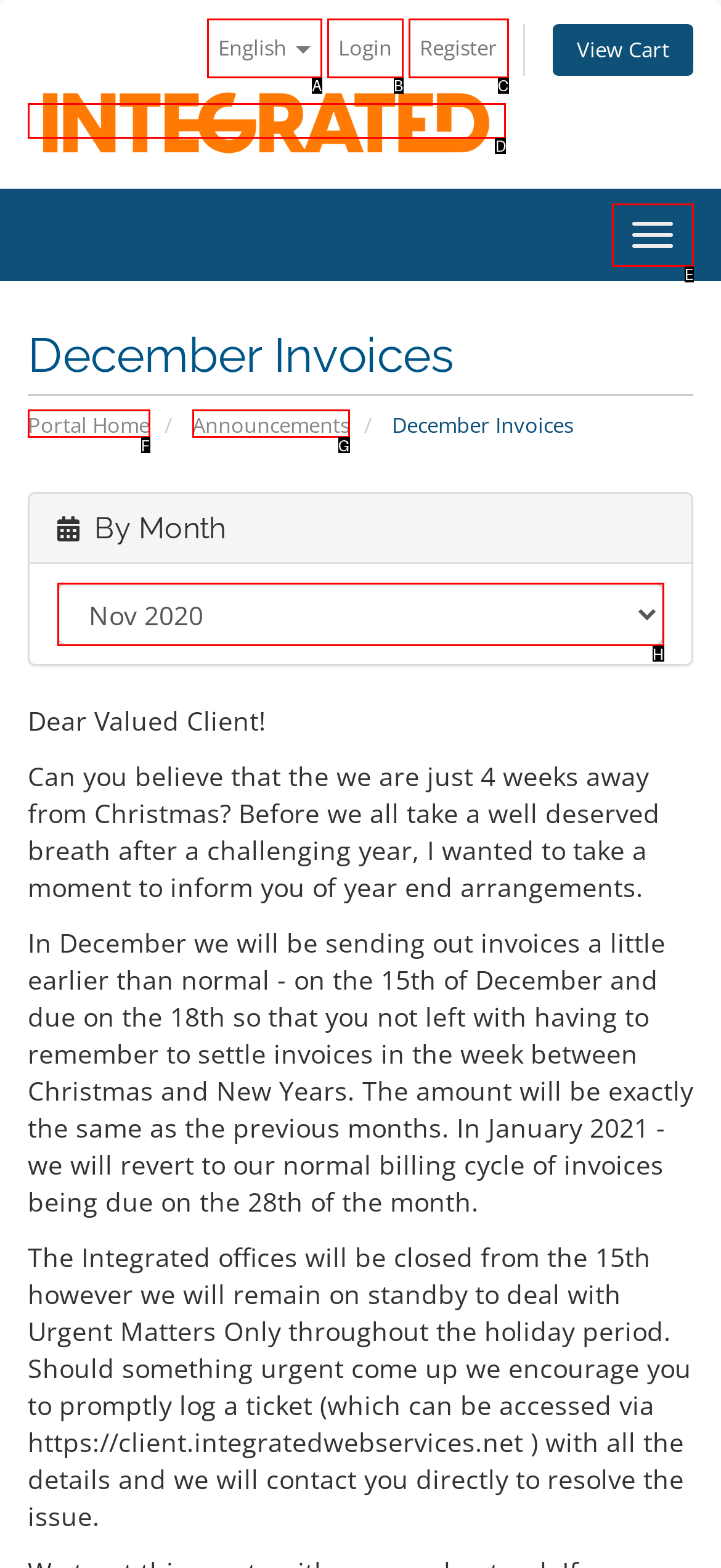Find the UI element described as: Register
Reply with the letter of the appropriate option.

C